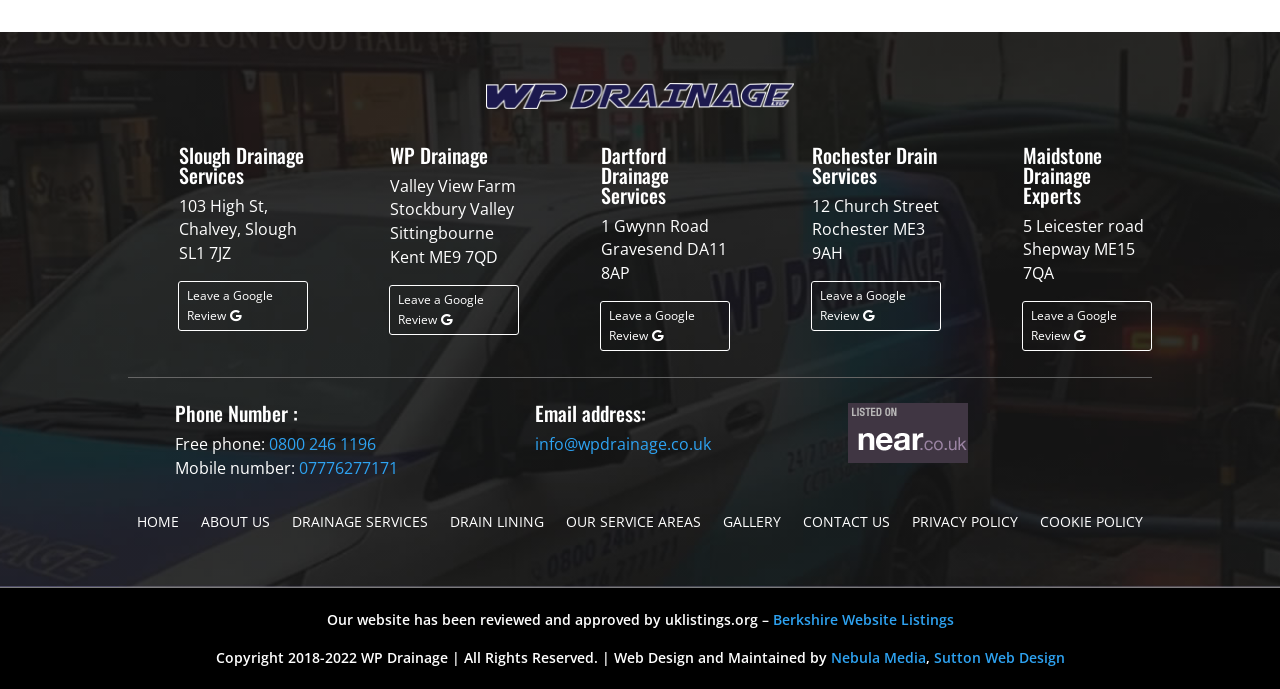Please locate the bounding box coordinates for the element that should be clicked to achieve the following instruction: "Click on the 'Leave a Google Review' link". Ensure the coordinates are given as four float numbers between 0 and 1, i.e., [left, top, right, bottom].

[0.139, 0.408, 0.241, 0.481]